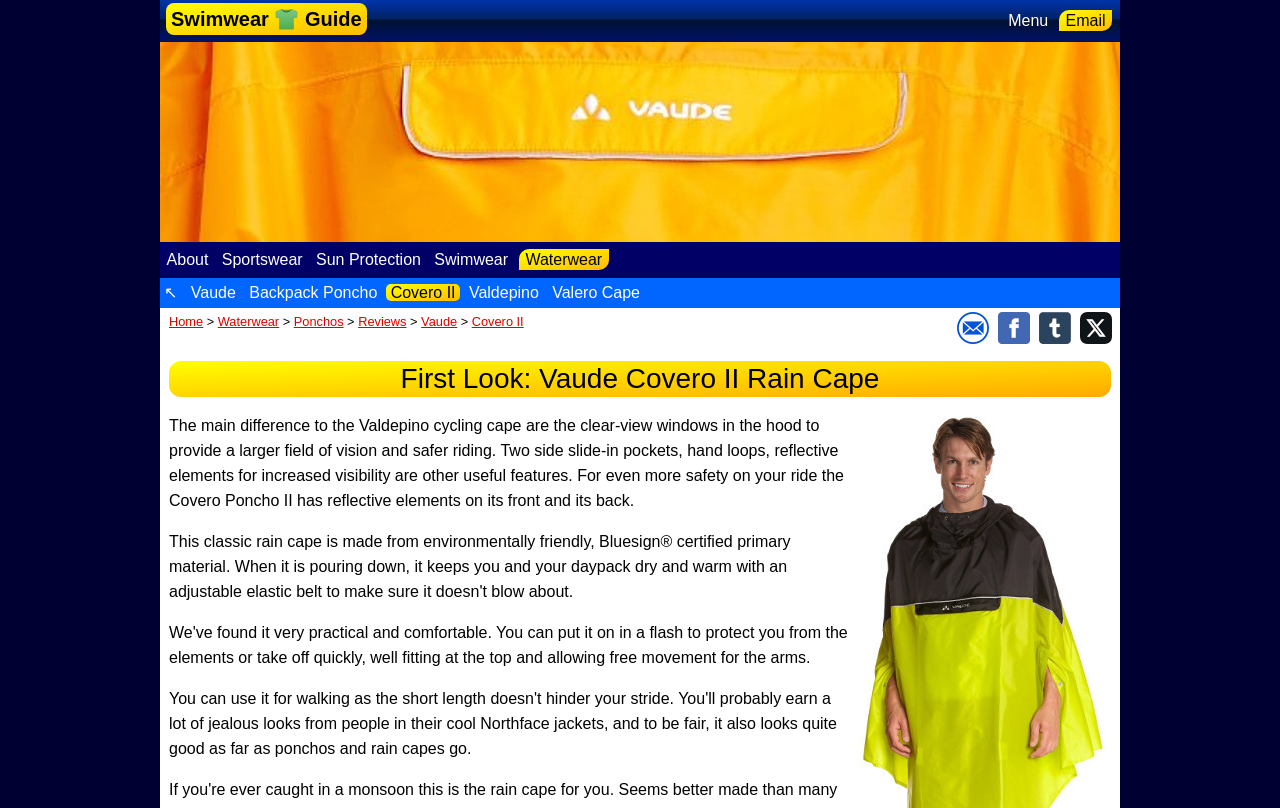Please identify the bounding box coordinates of the clickable region that I should interact with to perform the following instruction: "Click on the 'Swimwear Guide' link". The coordinates should be expressed as four float numbers between 0 and 1, i.e., [left, top, right, bottom].

[0.13, 0.004, 0.286, 0.043]